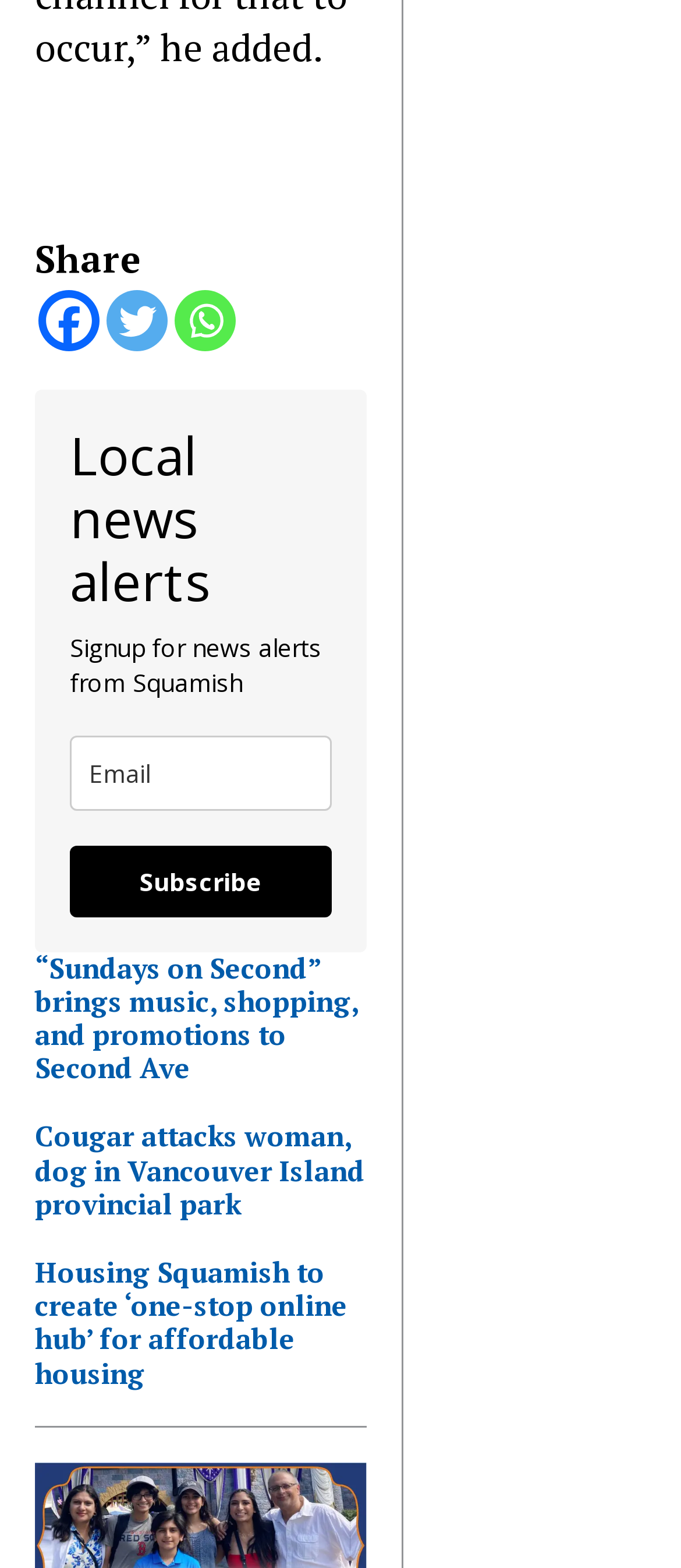How many social media platforms are available for sharing?
Using the visual information from the image, give a one-word or short-phrase answer.

3